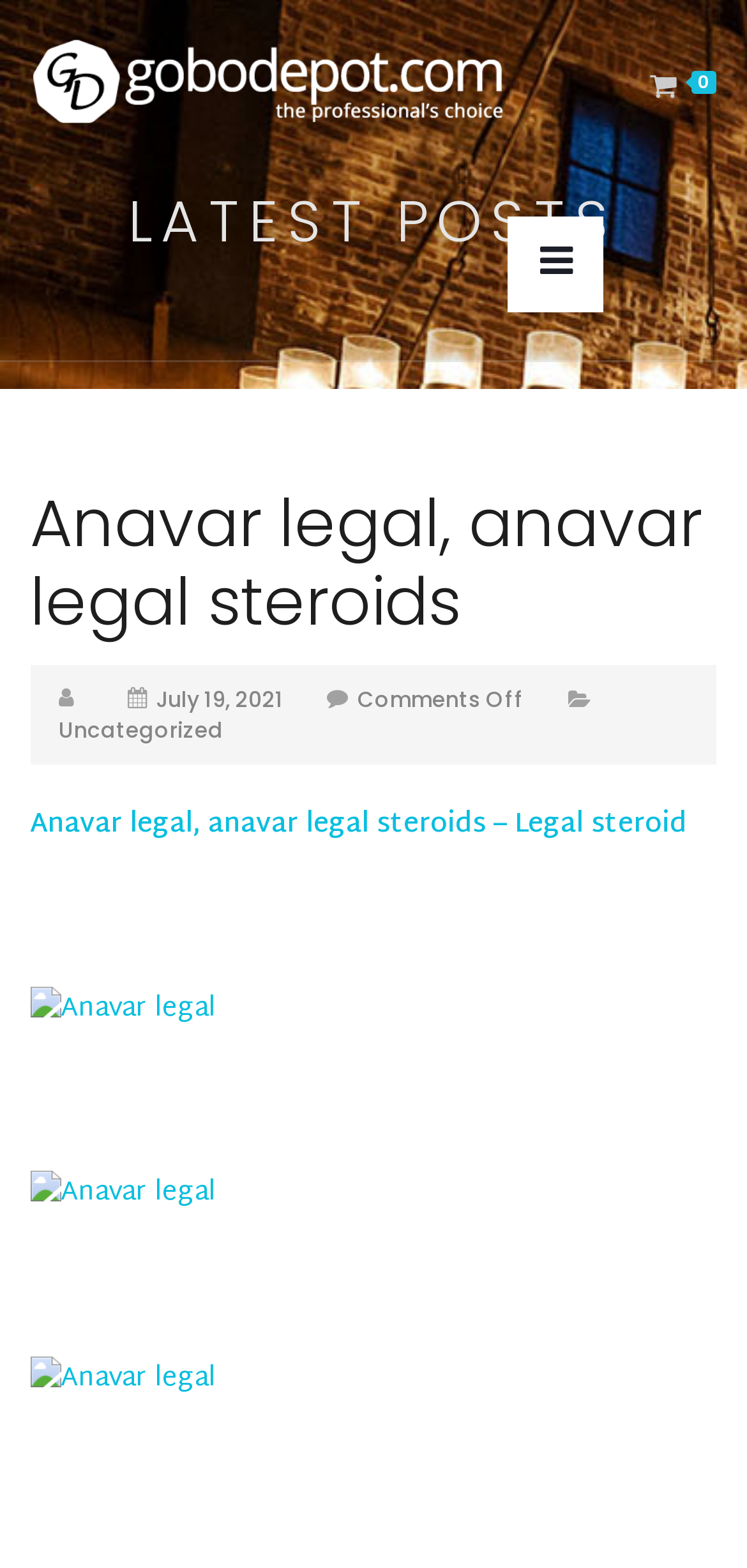Locate the bounding box coordinates of the area that needs to be clicked to fulfill the following instruction: "view latest posts". The coordinates should be in the format of four float numbers between 0 and 1, namely [left, top, right, bottom].

[0.04, 0.122, 0.96, 0.163]